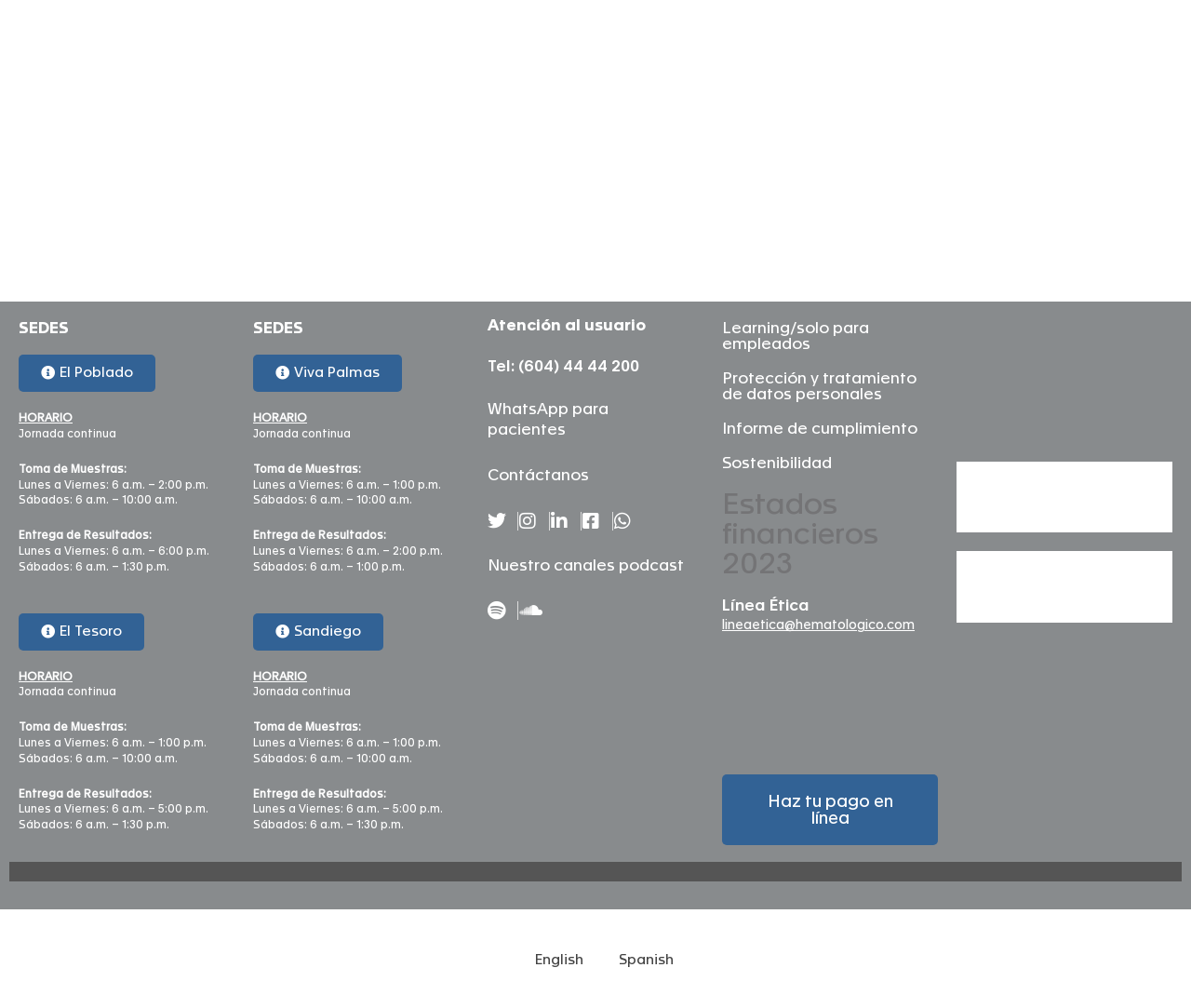Determine the bounding box coordinates (top-left x, top-left y, bottom-right x, bottom-right y) of the UI element described in the following text: Haz tu pago en línea

[0.606, 0.769, 0.788, 0.839]